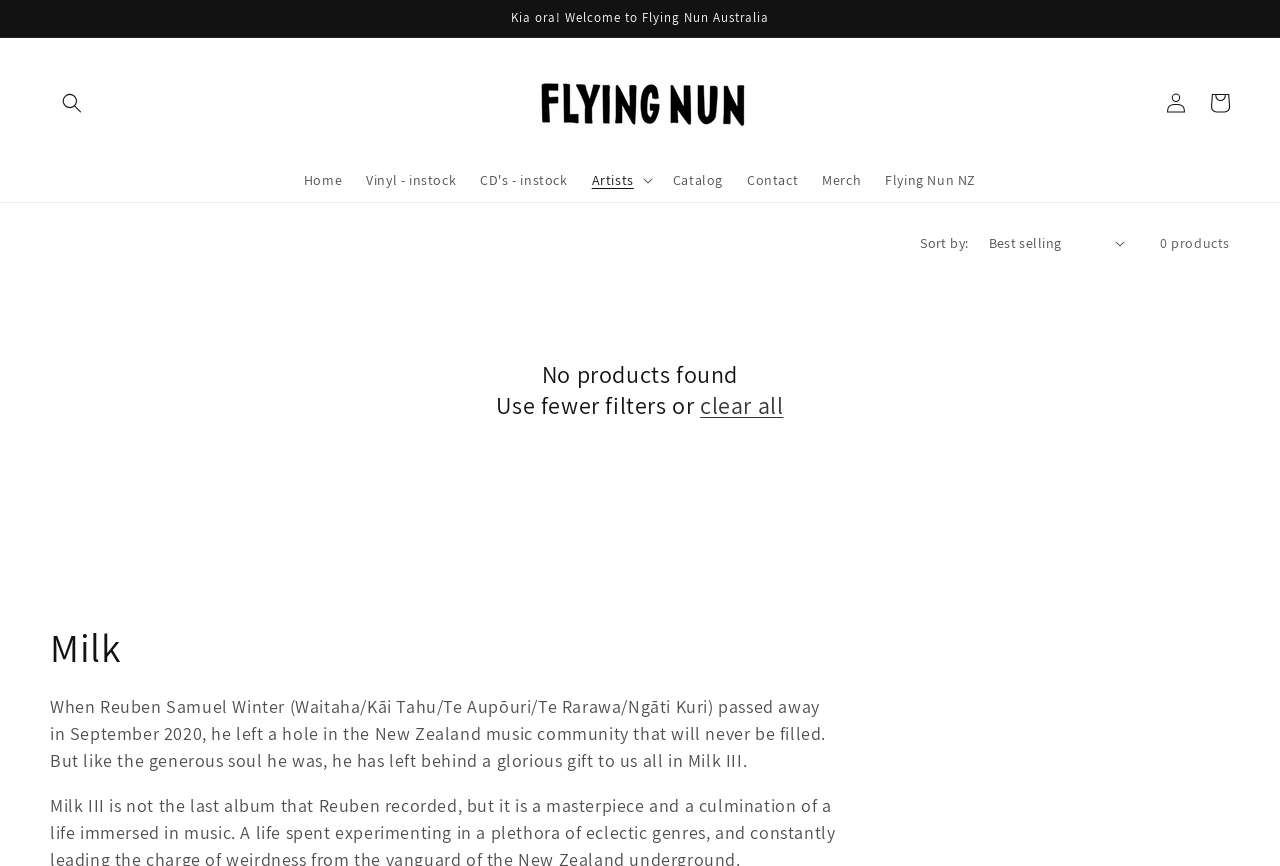Offer a detailed explanation of the webpage layout and contents.

This webpage is dedicated to Flying Nun Australia, a music platform. At the top, there is a region announcing "Kia ora! Welcome to Flying Nun Australia". Below this, there is a search button and a link to the Flying Nun Australia homepage, accompanied by an image of the platform's logo. 

To the right of the search button, there are several links to different sections of the website, including "Home", "Vinyl - instock", "CD's - instock", "Artists", "Catalog", "Contact", "Merch", and "Flying Nun NZ". 

On the top right corner, there are links to "Log in" and "Cart". Below these links, there is a dropdown menu to sort products, with an option to clear all filters. 

The main content of the webpage is a tribute to Reuben Samuel Winter, a musician who passed away in 2020. The text describes his impact on the New Zealand music community and mentions his gift to the community, "Milk III".